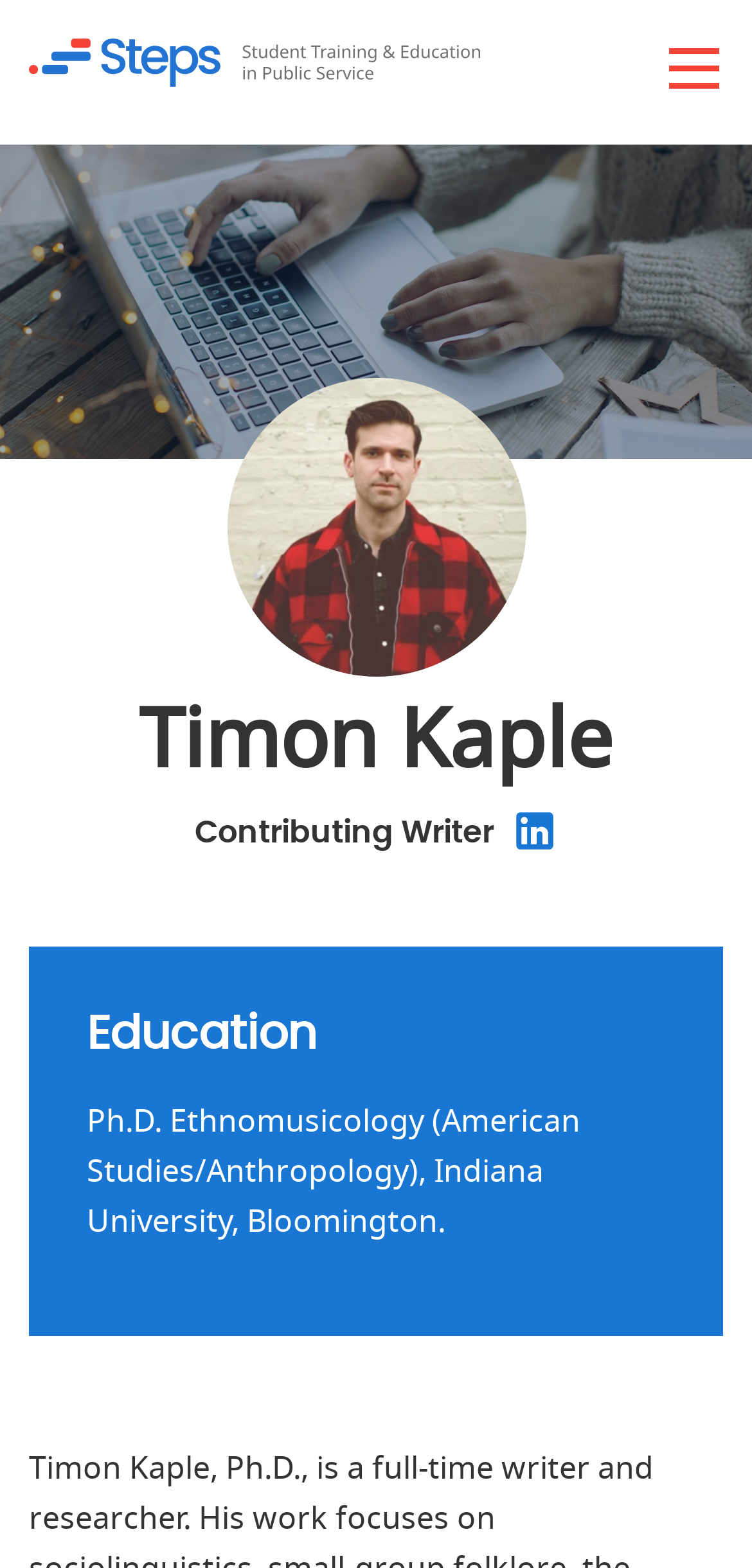Provide an in-depth caption for the contents of the webpage.

The webpage is about Timon Kaple, an author at Public Service Degrees. At the top left, there is a link to Public Service Degrees, accompanied by an image with the same name. On the top right, there is a button to expand the primary menu. 

Below the top section, there is a figure with an image of Timon Kaple, taking up a significant portion of the page. Above the image, there is a heading with the author's name, Timon Kaple. To the right of the image, there is a text indicating that Timon Kaple is a Contributing Writer. Next to this text, there is a button with an image. 

Further down, there is a section about Education, with a heading "Education" and a description of Timon Kaple's Ph.D. in Ethnomusicology from Indiana University, Bloomington.